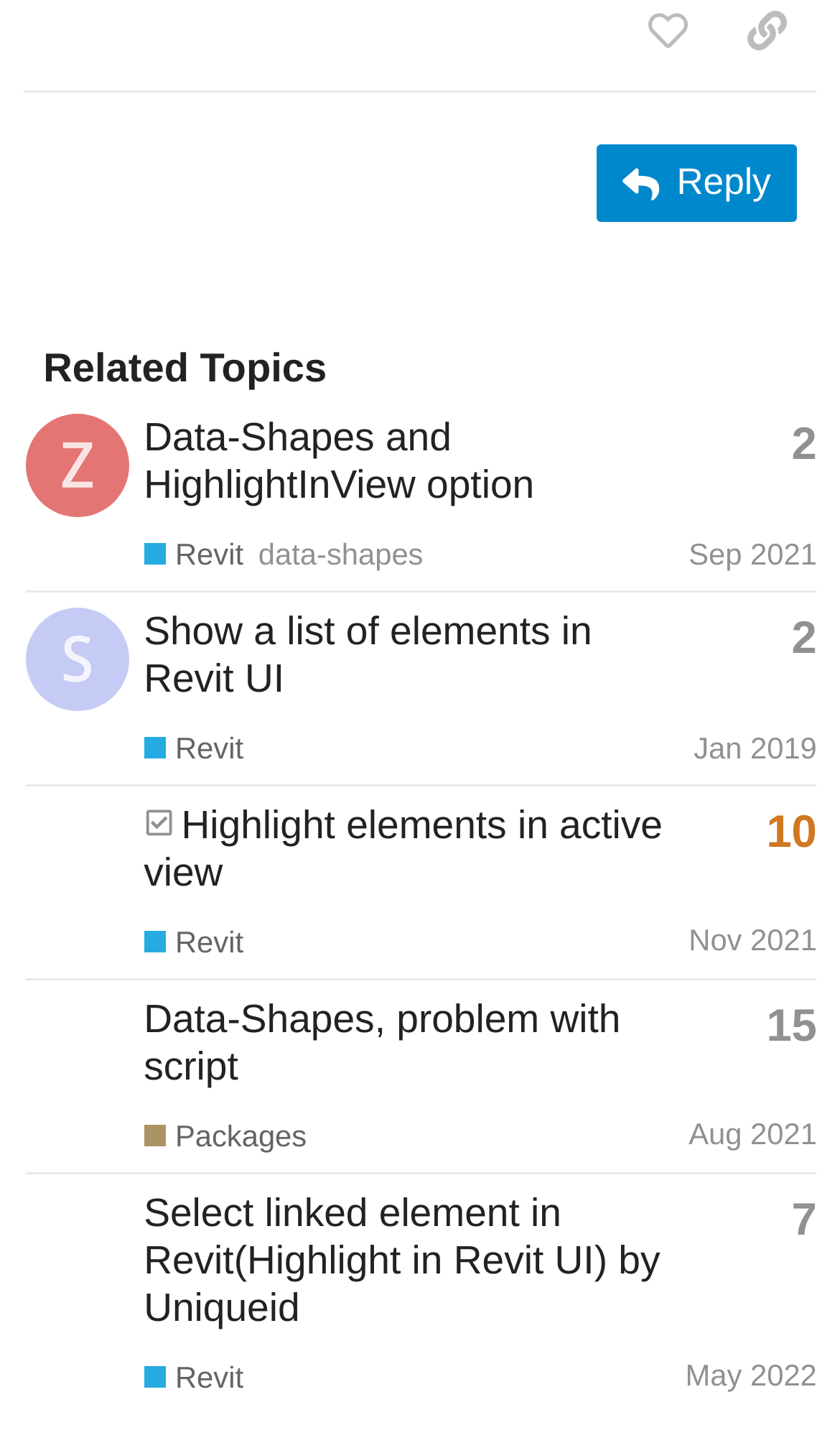Determine the bounding box coordinates of the region that needs to be clicked to achieve the task: "View the profile of zakim".

[0.03, 0.309, 0.153, 0.334]